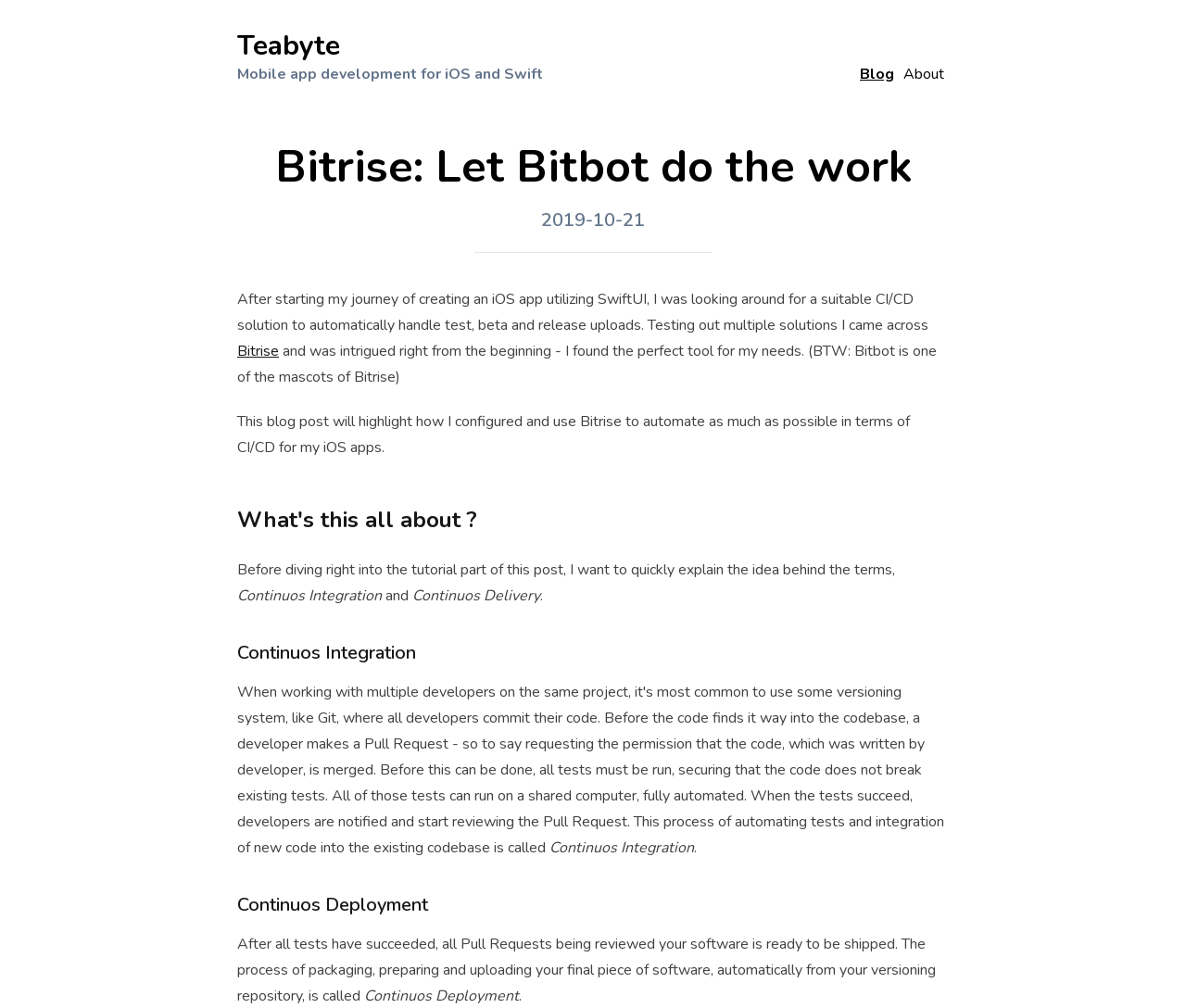Please provide a brief answer to the following inquiry using a single word or phrase:
What is the name of the CI/CD solution mentioned in the blog post?

Bitrise